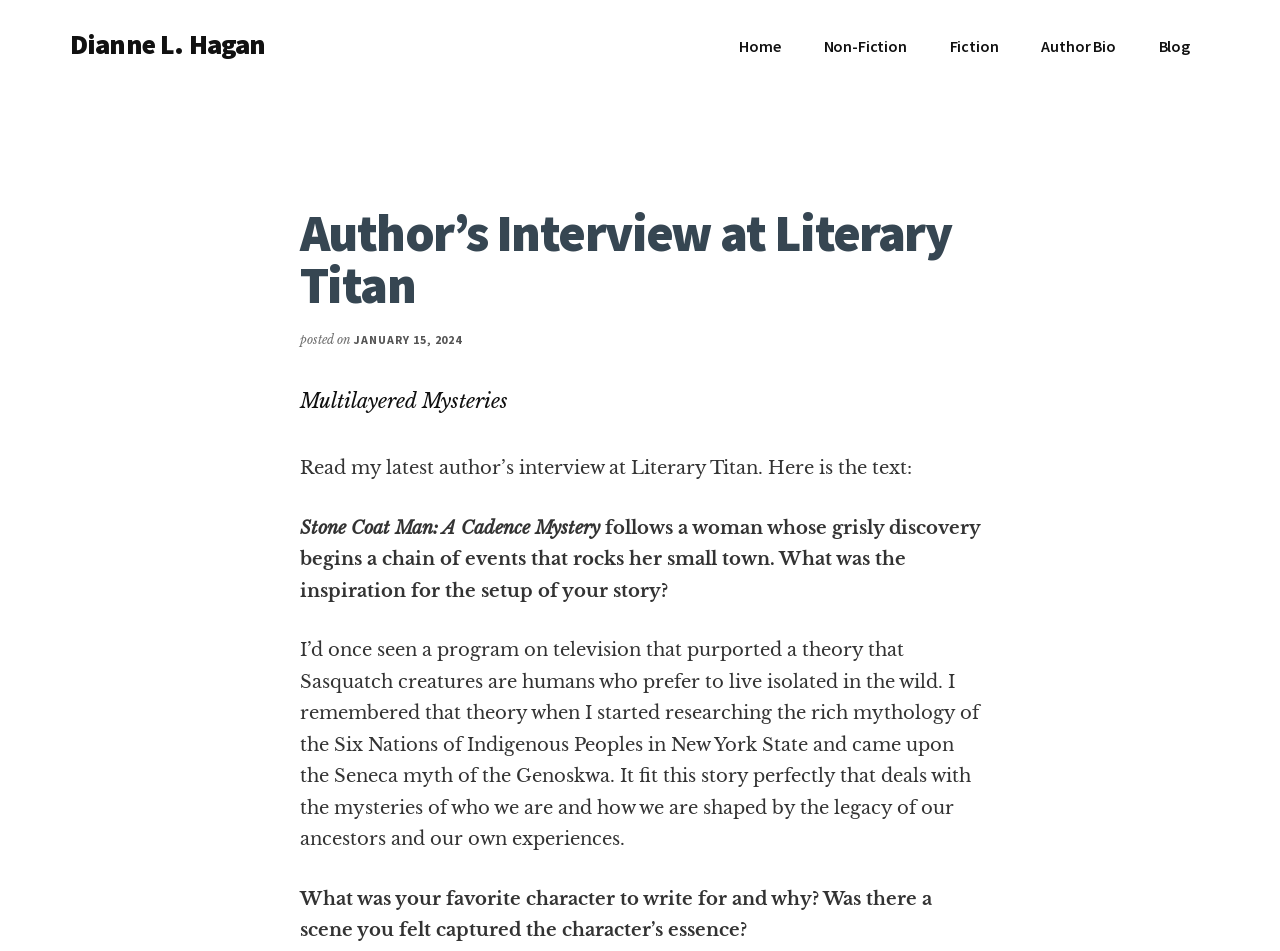Extract the top-level heading from the webpage and provide its text.

Author’s Interview at Literary Titan